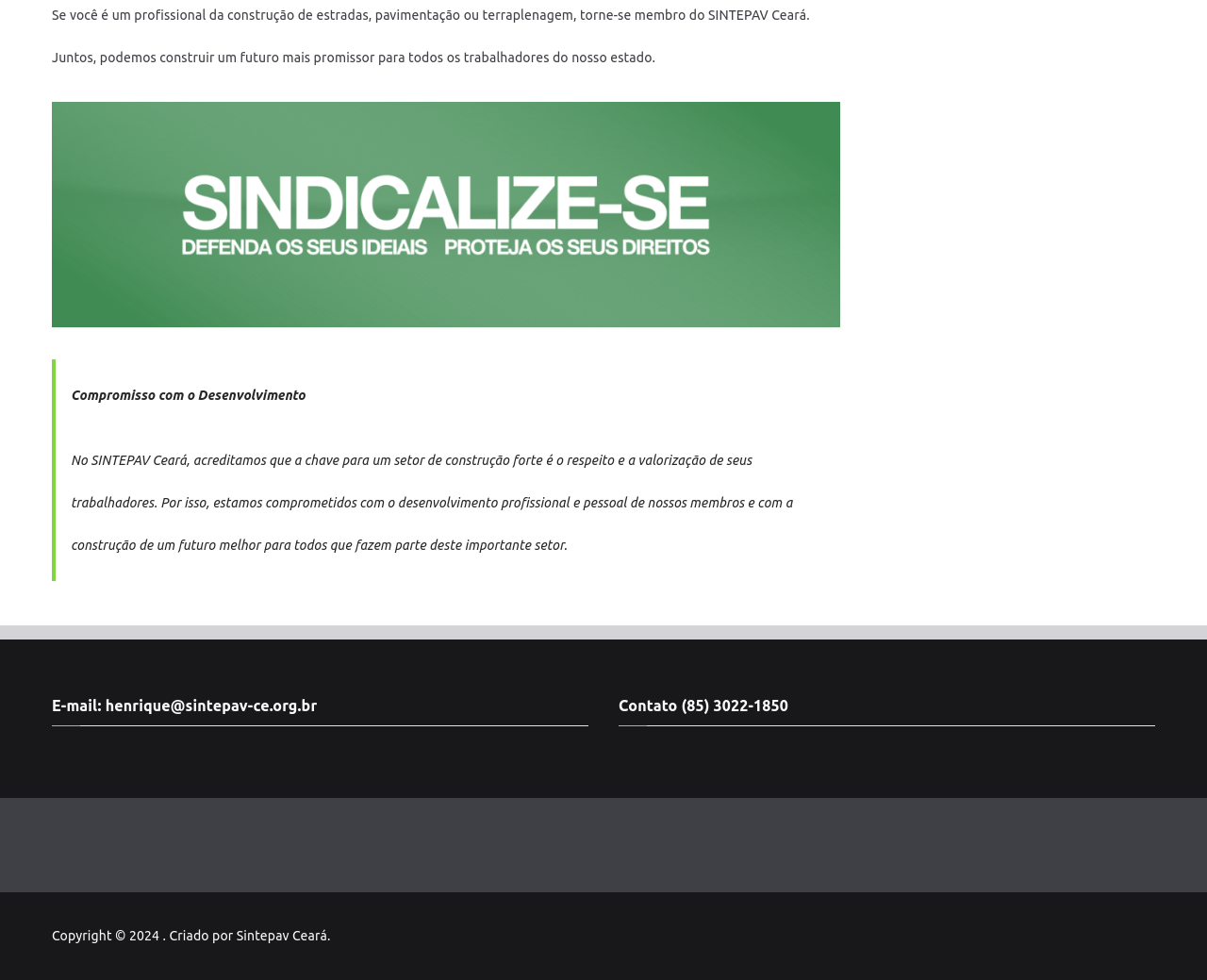Provide a brief response in the form of a single word or phrase:
What is the name of the creator of the webpage?

Sintepav Ceará